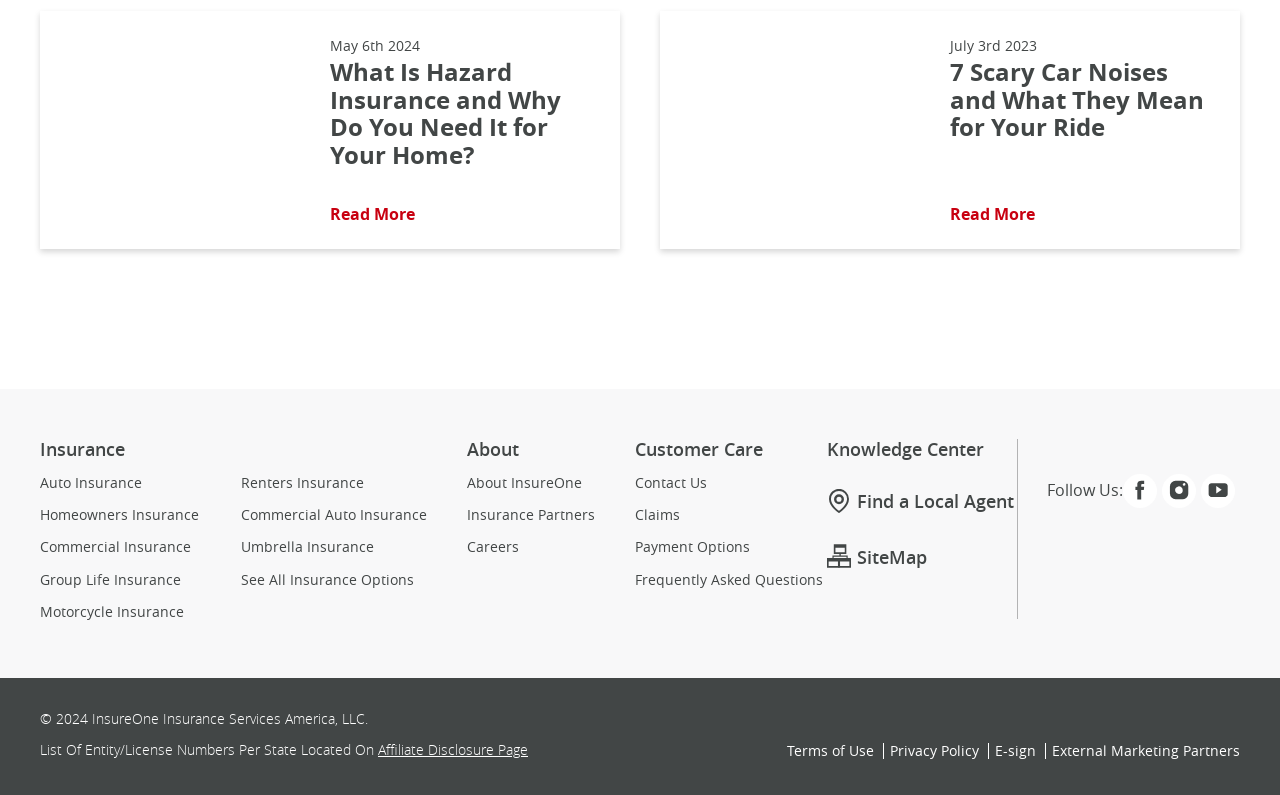How many insurance options are listed?
Give a thorough and detailed response to the question.

The webpage lists 9 insurance options, including Auto Insurance, Homeowners Insurance, Commercial Insurance, Group Life Insurance, Motorcycle Insurance, Renters Insurance, Commercial Auto Insurance, Umbrella Insurance, and See All Insurance Options.